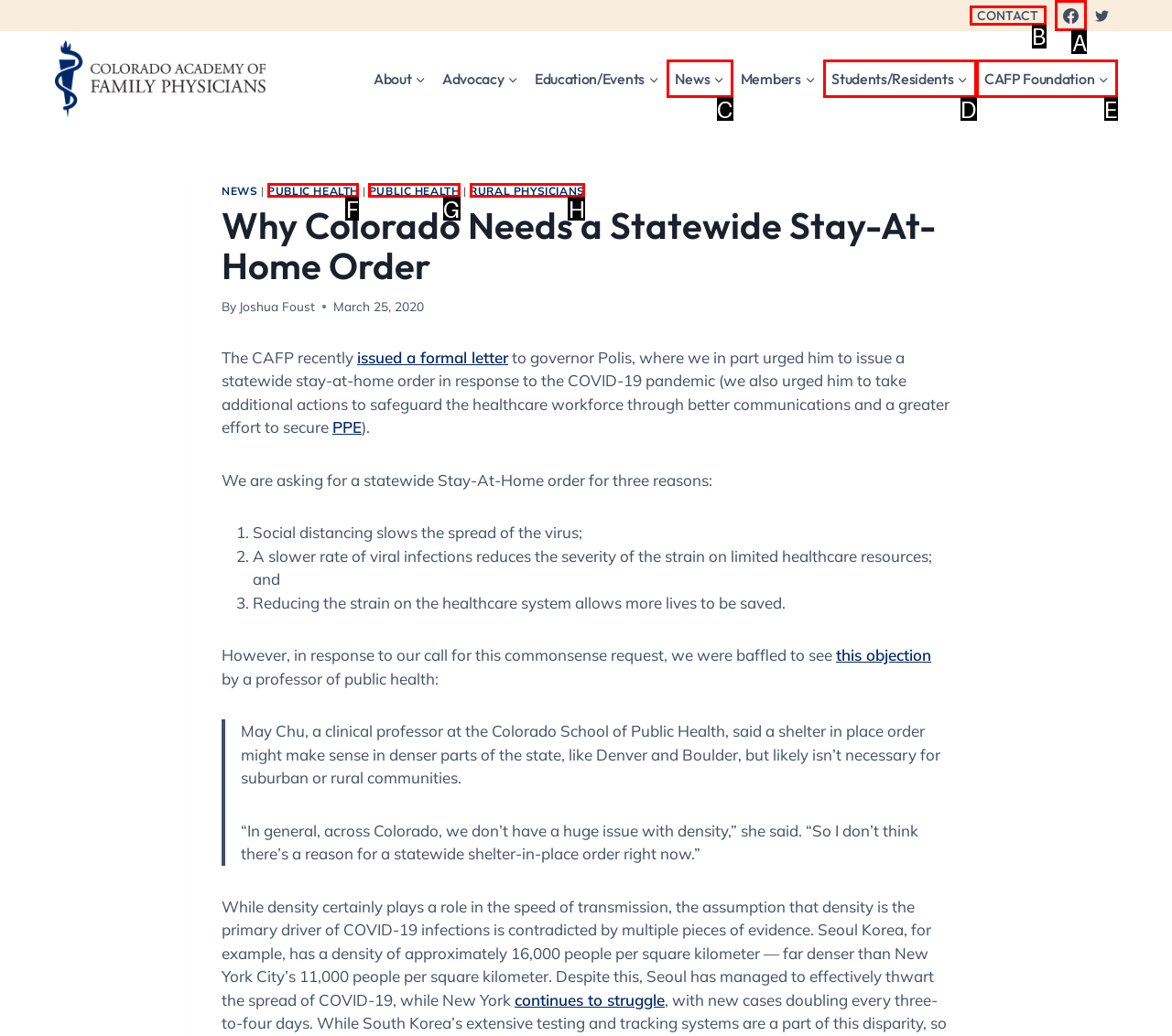Select the HTML element that needs to be clicked to carry out the task: Visit the CAFP Facebook page
Provide the letter of the correct option.

A